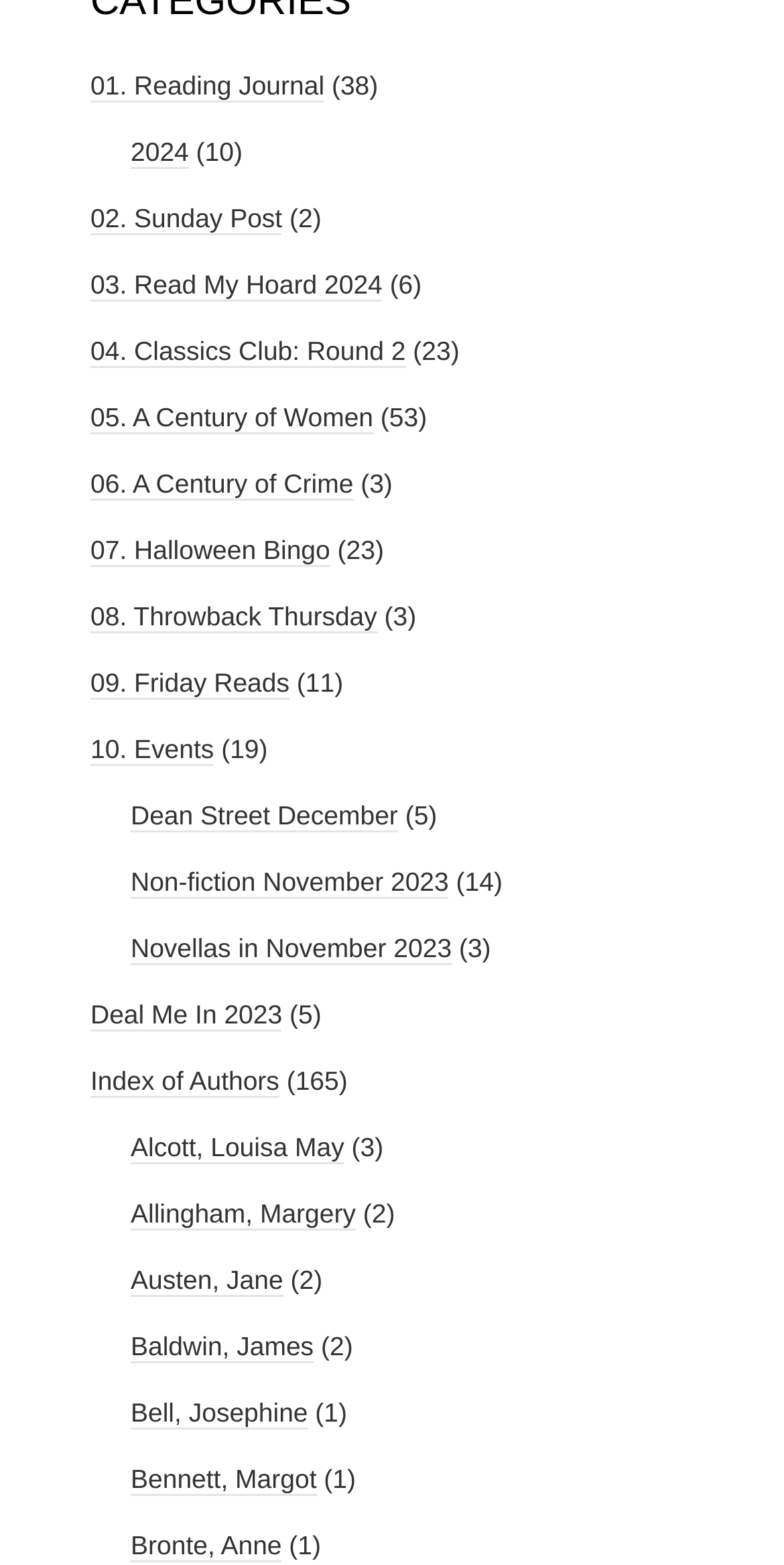Kindly determine the bounding box coordinates for the area that needs to be clicked to execute this instruction: "Visit 'Dean Street December'".

[0.167, 0.511, 0.508, 0.532]